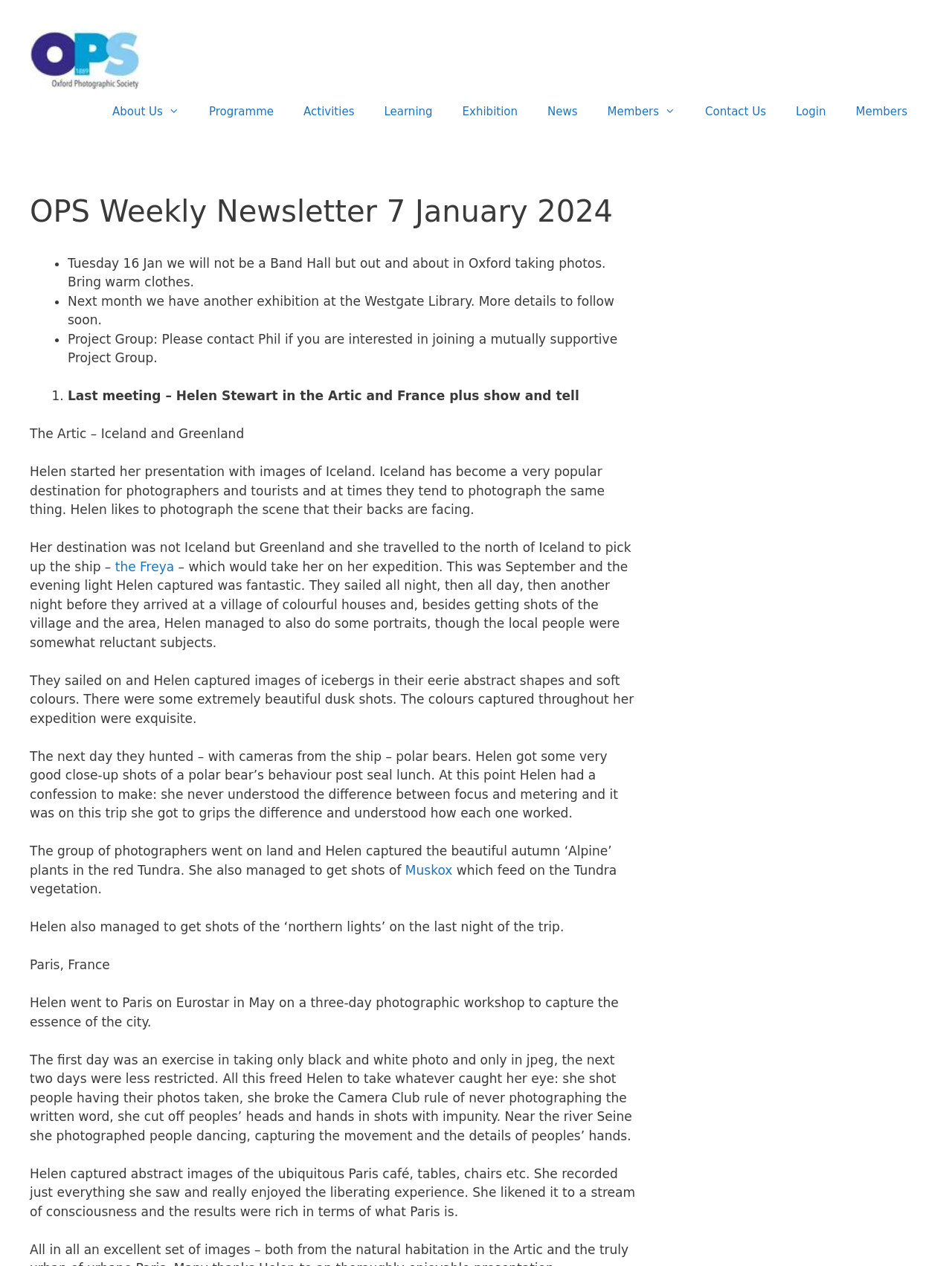Could you highlight the region that needs to be clicked to execute the instruction: "Click the 'About Us' link"?

[0.102, 0.07, 0.204, 0.106]